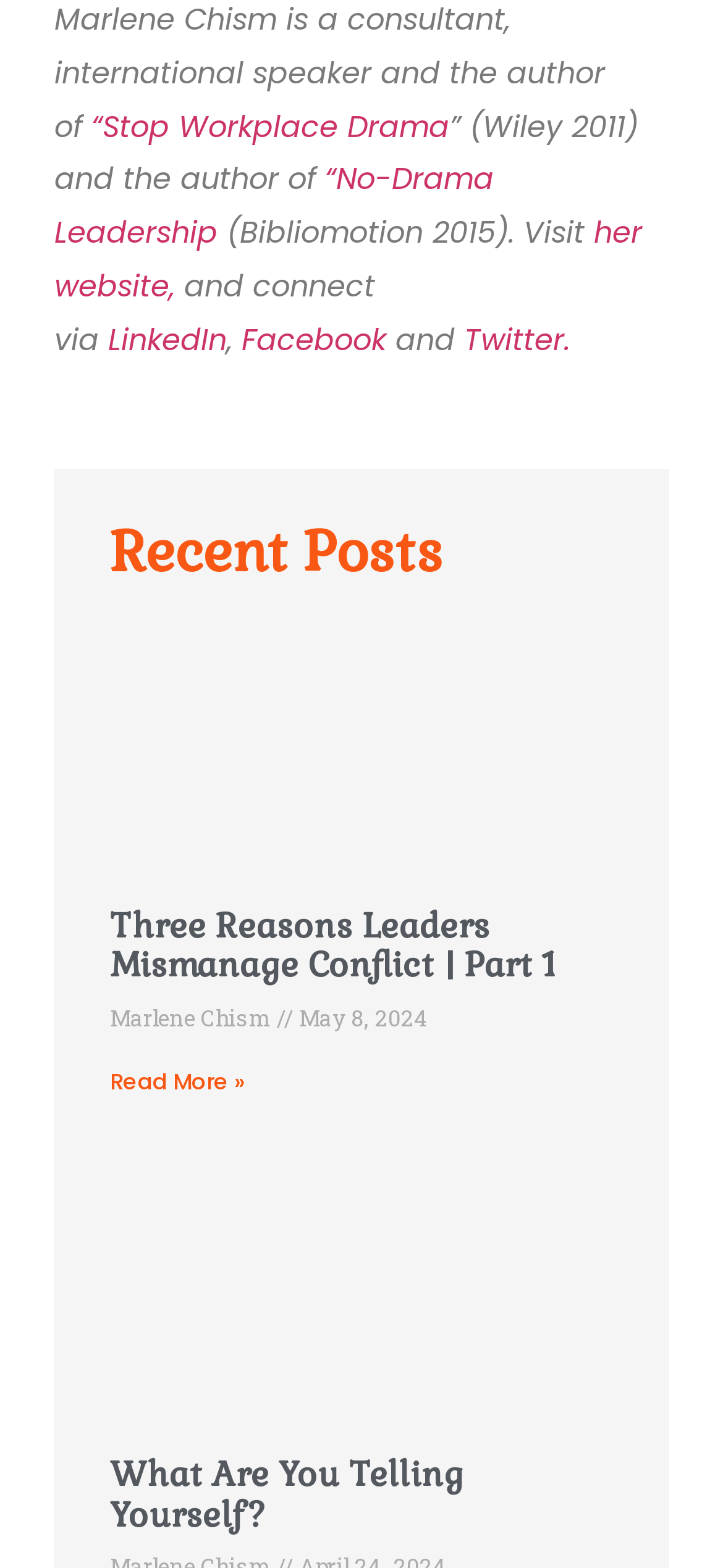Locate the coordinates of the bounding box for the clickable region that fulfills this instruction: "Read the article What Are You Telling Yourself?".

[0.152, 0.927, 0.642, 0.979]